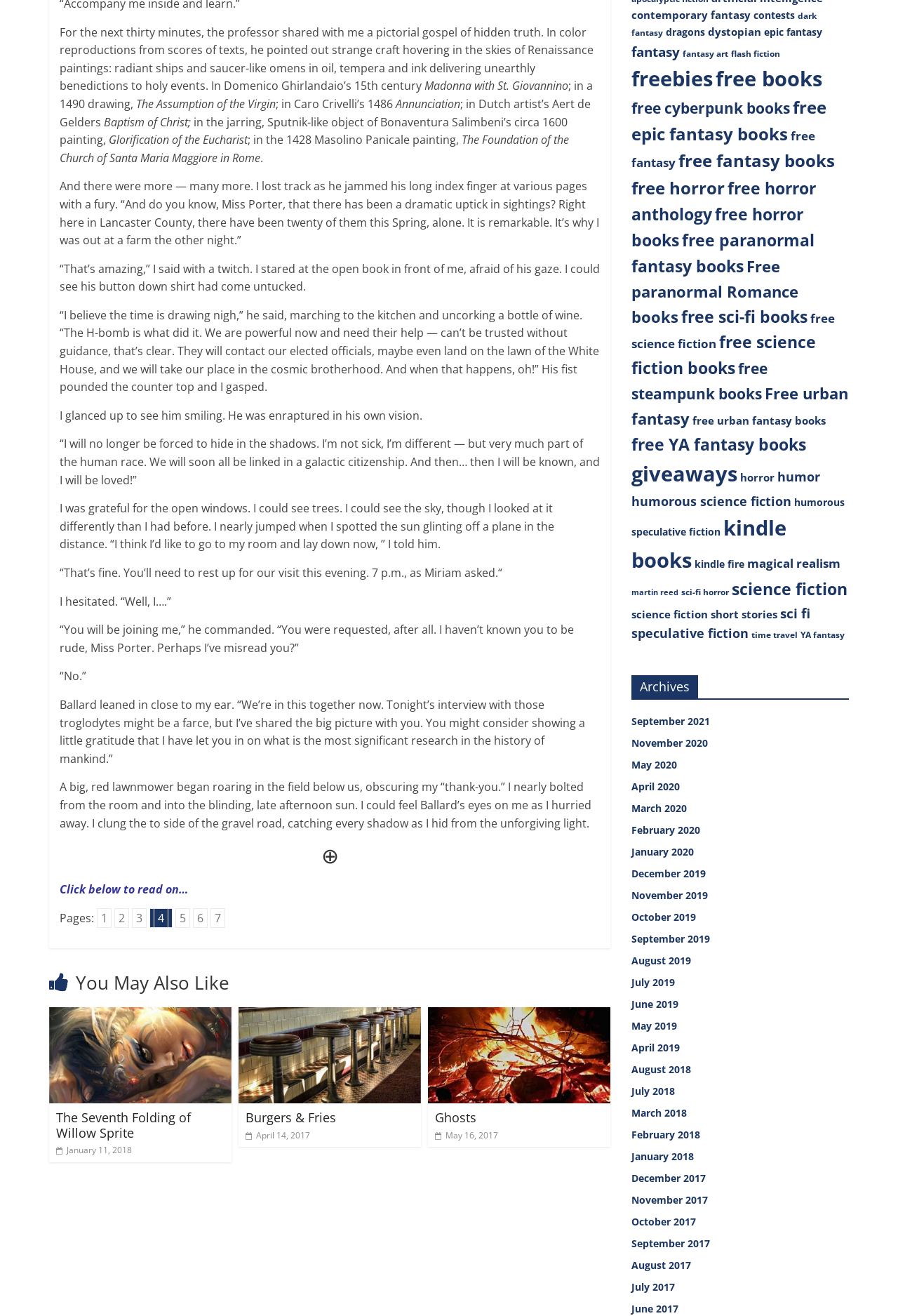What is the professor's opinion about the H-bomb?
Please provide a single word or phrase based on the screenshot.

It did it